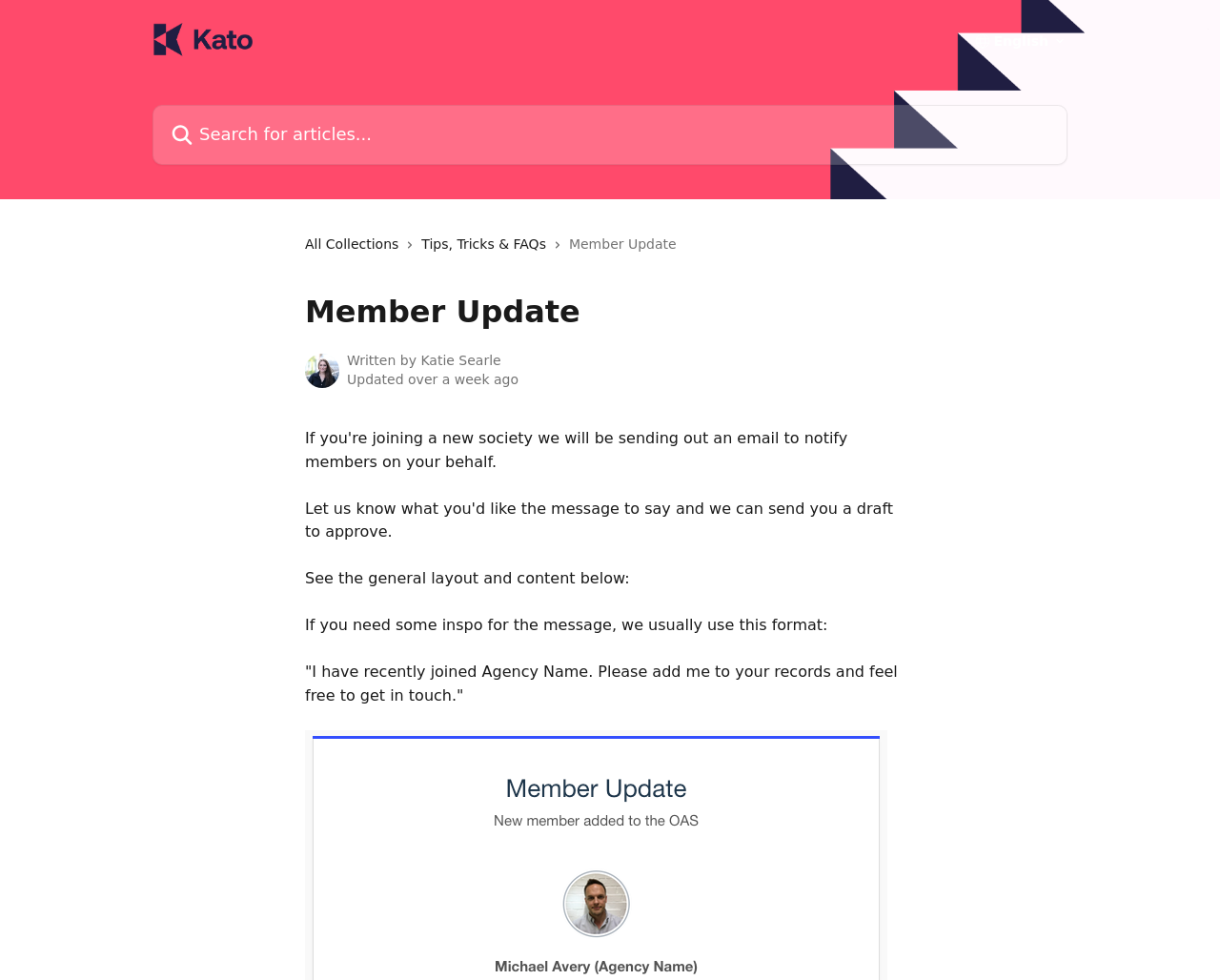How many links are in the header section?
Provide a thorough and detailed answer to the question.

I counted the links in the header section by looking at the elements with type 'link' and found two links: 'Help for Kato & Agents Society' and the combobox with a popup menu.